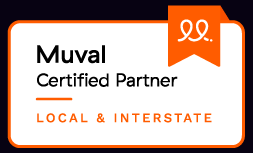Give a short answer to this question using one word or a phrase:
What does the badge convey about Super GM Transport?

Trustworthiness and professionalism